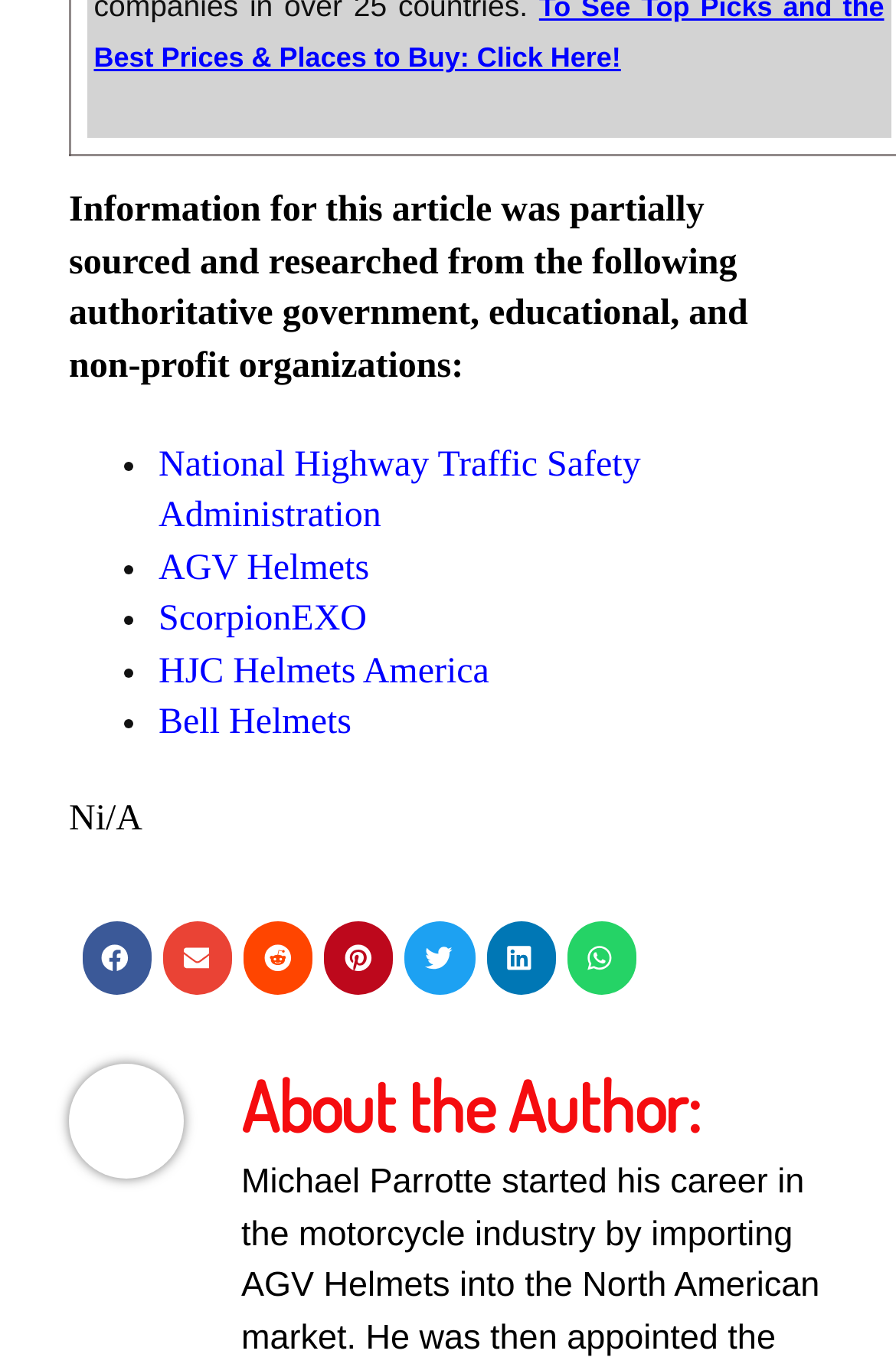Could you indicate the bounding box coordinates of the region to click in order to complete this instruction: "Read about the author".

[0.269, 0.779, 0.923, 0.839]